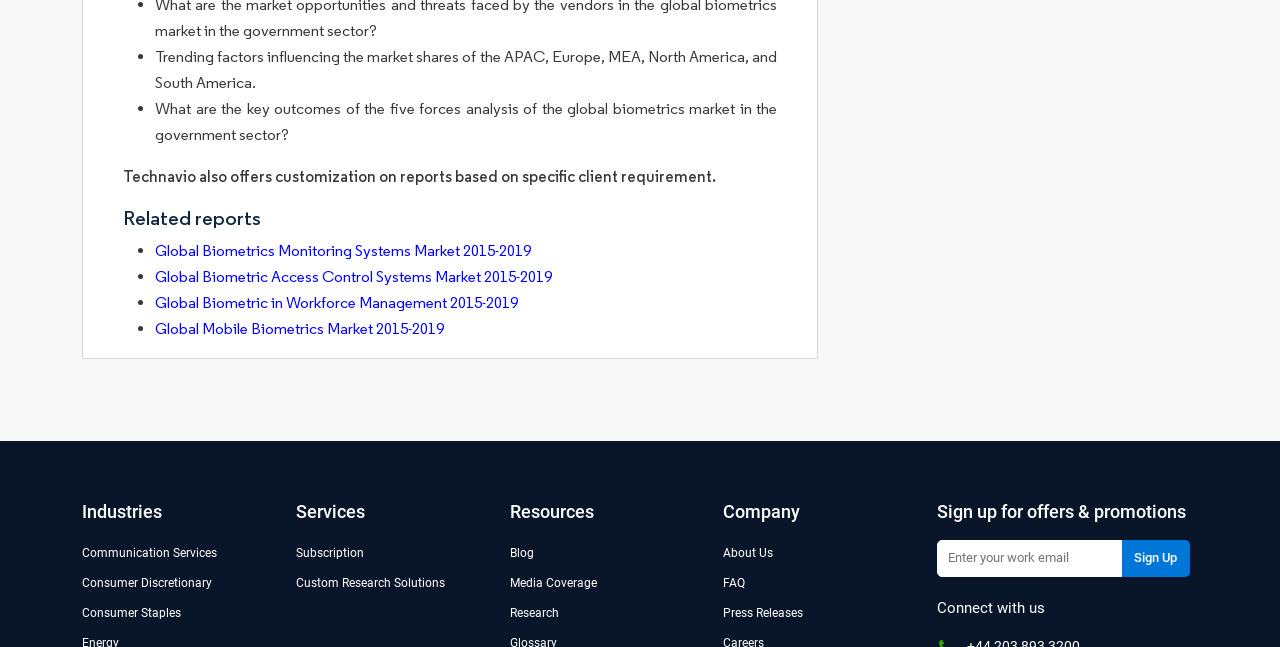Please identify the bounding box coordinates of the element on the webpage that should be clicked to follow this instruction: "Read the blog". The bounding box coordinates should be given as four float numbers between 0 and 1, formatted as [left, top, right, bottom].

[0.398, 0.844, 0.417, 0.866]